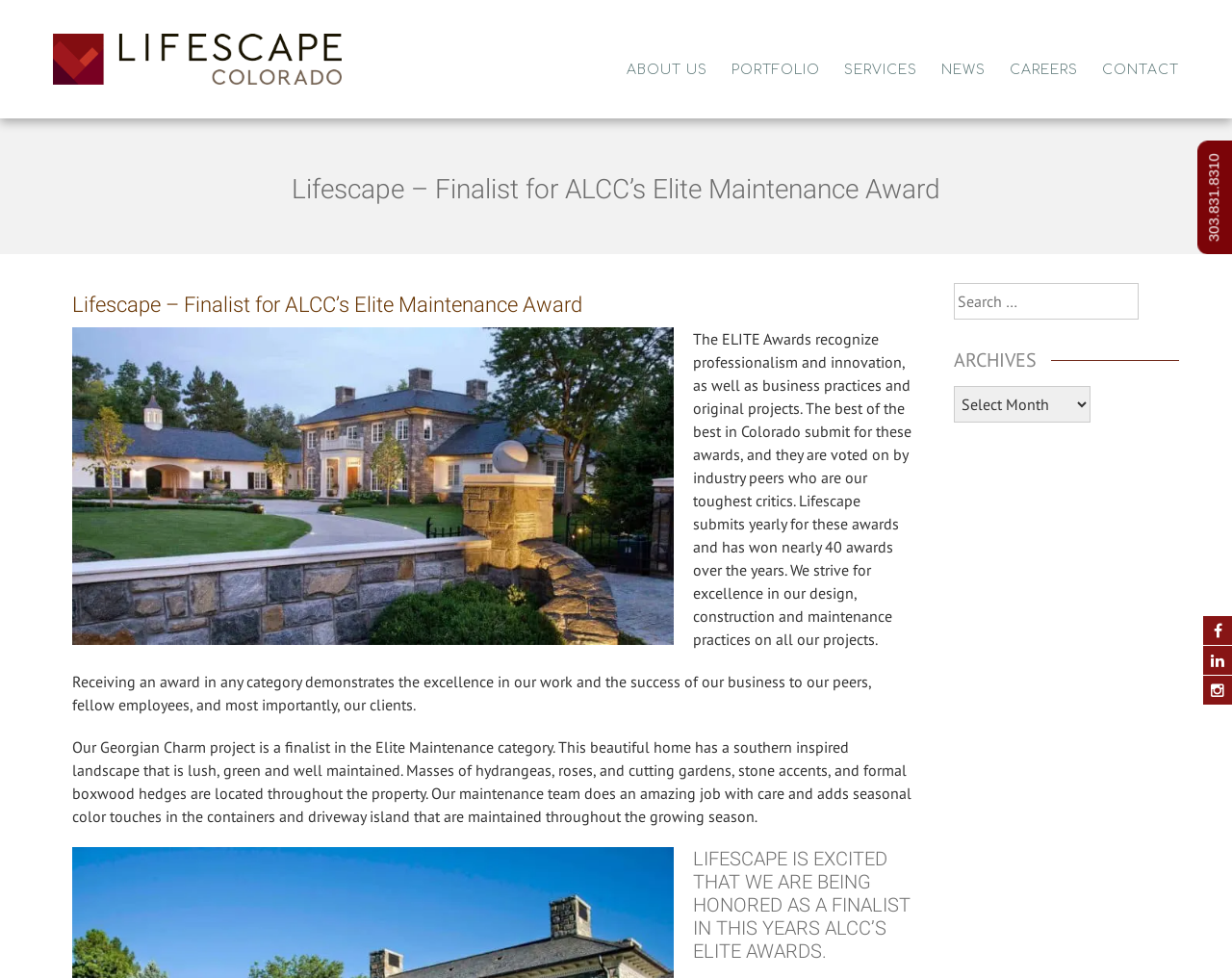Determine the bounding box coordinates for the area you should click to complete the following instruction: "Navigate to ABOUT US".

[0.509, 0.061, 0.574, 0.082]